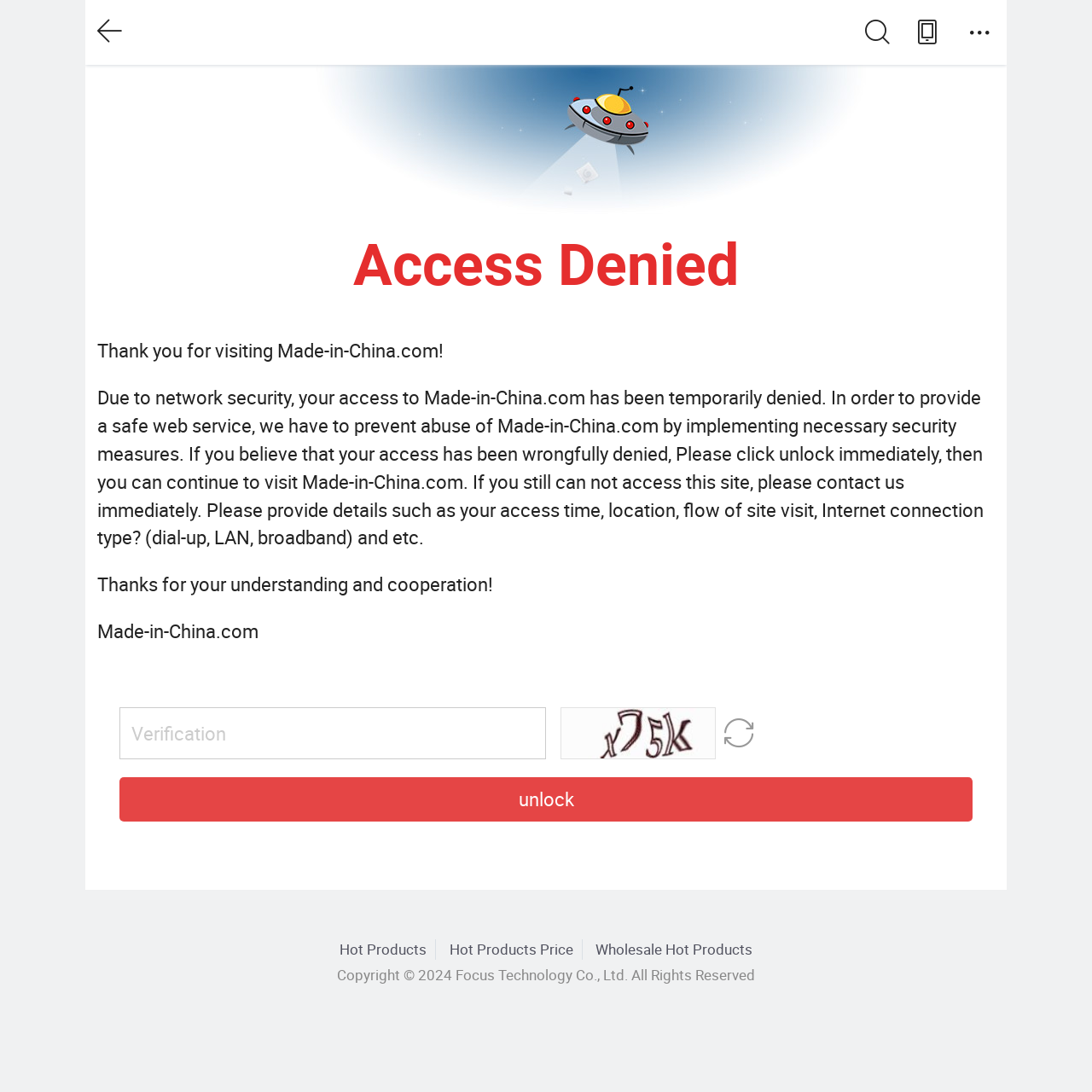Give a comprehensive overview of the webpage, including key elements.

The webpage displays an "Access Denied" message, indicating that the user's access to Made-in-China.com has been temporarily denied due to network security reasons. 

At the top left corner, there are two icons, represented by '\ue079' and '\ue069', which are likely navigation or menu buttons. 

Below these icons, the heading "Access Denied" is prominently displayed, taking up most of the width of the page. 

Underneath the heading, a message is displayed, explaining the reason for the access denial and providing instructions on how to regain access. The message is divided into three paragraphs, with the first paragraph thanking the user for visiting the website, the second paragraph explaining the security measures, and the third paragraph thanking the user for their understanding and cooperation. 

To the right of the second paragraph, there is a textbox labeled "Verification" and an image, which may be a captcha. 

Next to the textbox and image, there is a link with an icon '\ue046', and below it, a prominent "unlock" button. 

At the bottom of the page, there is a section with links to "Hot Products", "Hot Products Price", and "Wholesale Hot Products", which may be related to the website's content. 

Finally, at the very bottom of the page, there is a copyright notice stating "Copyright © 2024 Focus Technology Co., Ltd. All Rights Reserved".